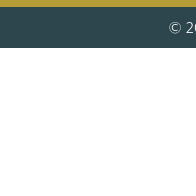What type of agency is Diana P. Carter Co LLC?
Using the image as a reference, answer the question with a short word or phrase.

Marketing agency